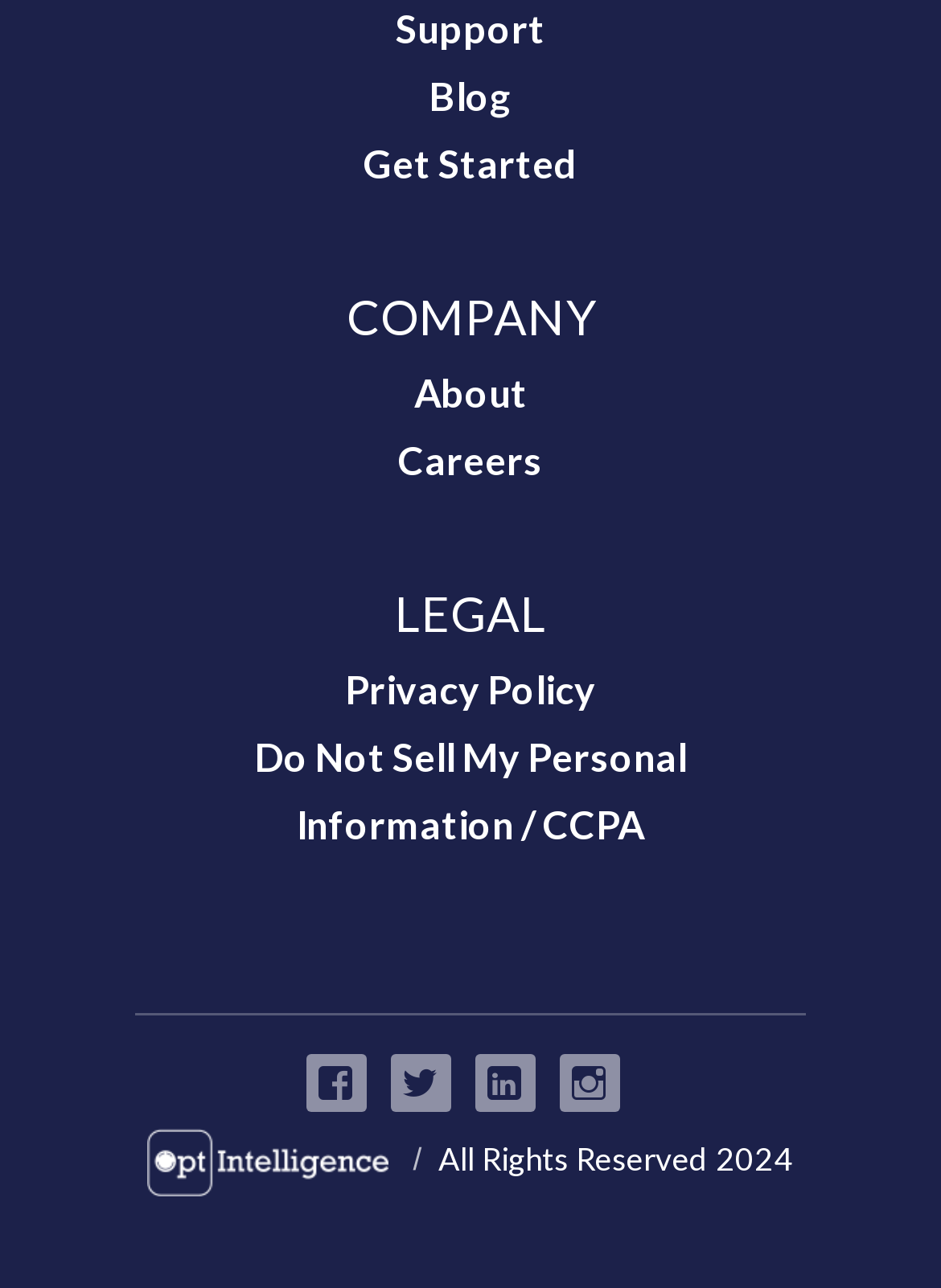What is the name of the company?
Utilize the information in the image to give a detailed answer to the question.

I found the company name 'Opt-Intelligence' in the link element with the same text, which is likely the company name.